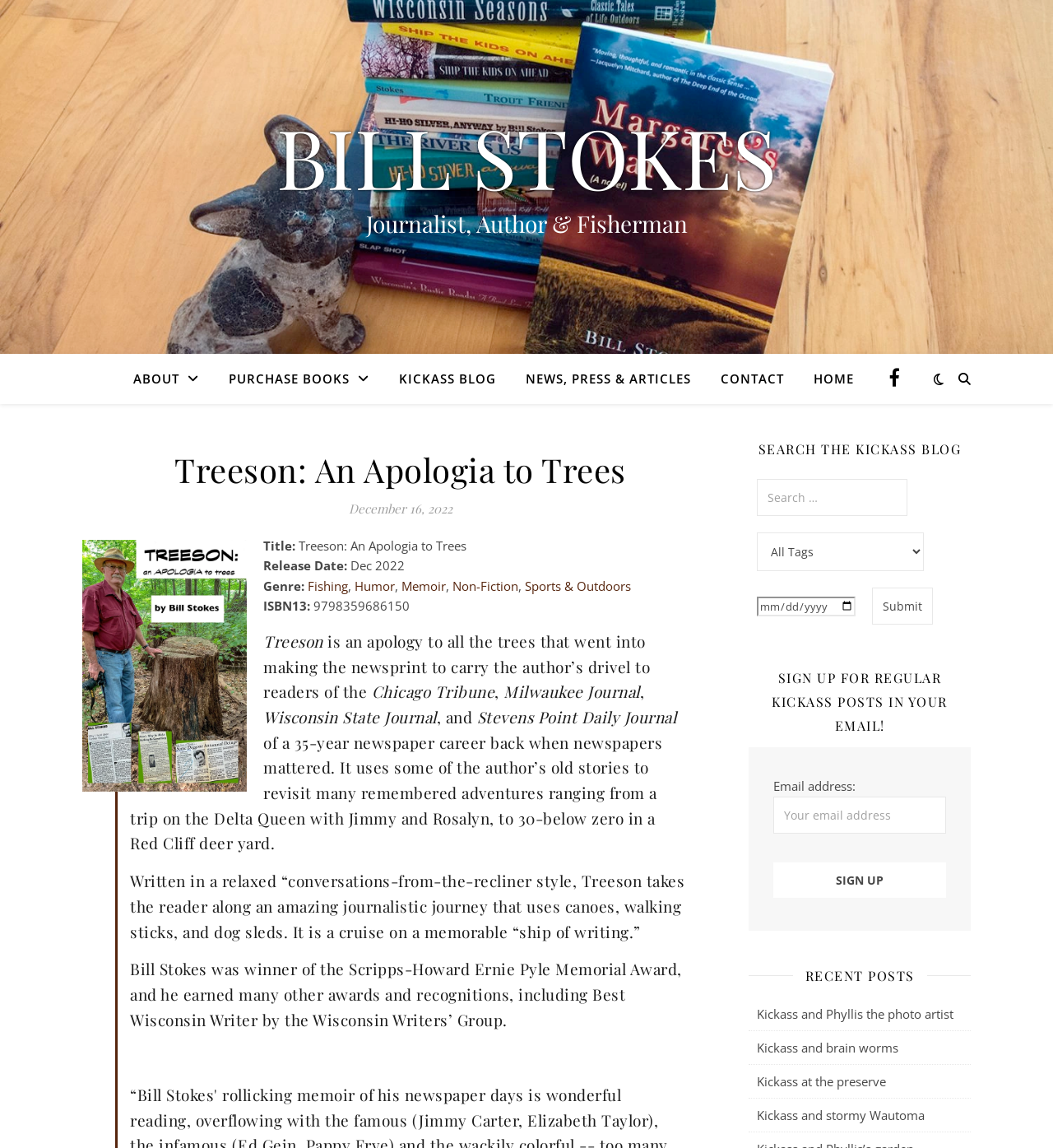Find the bounding box coordinates of the clickable area required to complete the following action: "Sign up for regular Kickass posts".

[0.734, 0.751, 0.898, 0.782]